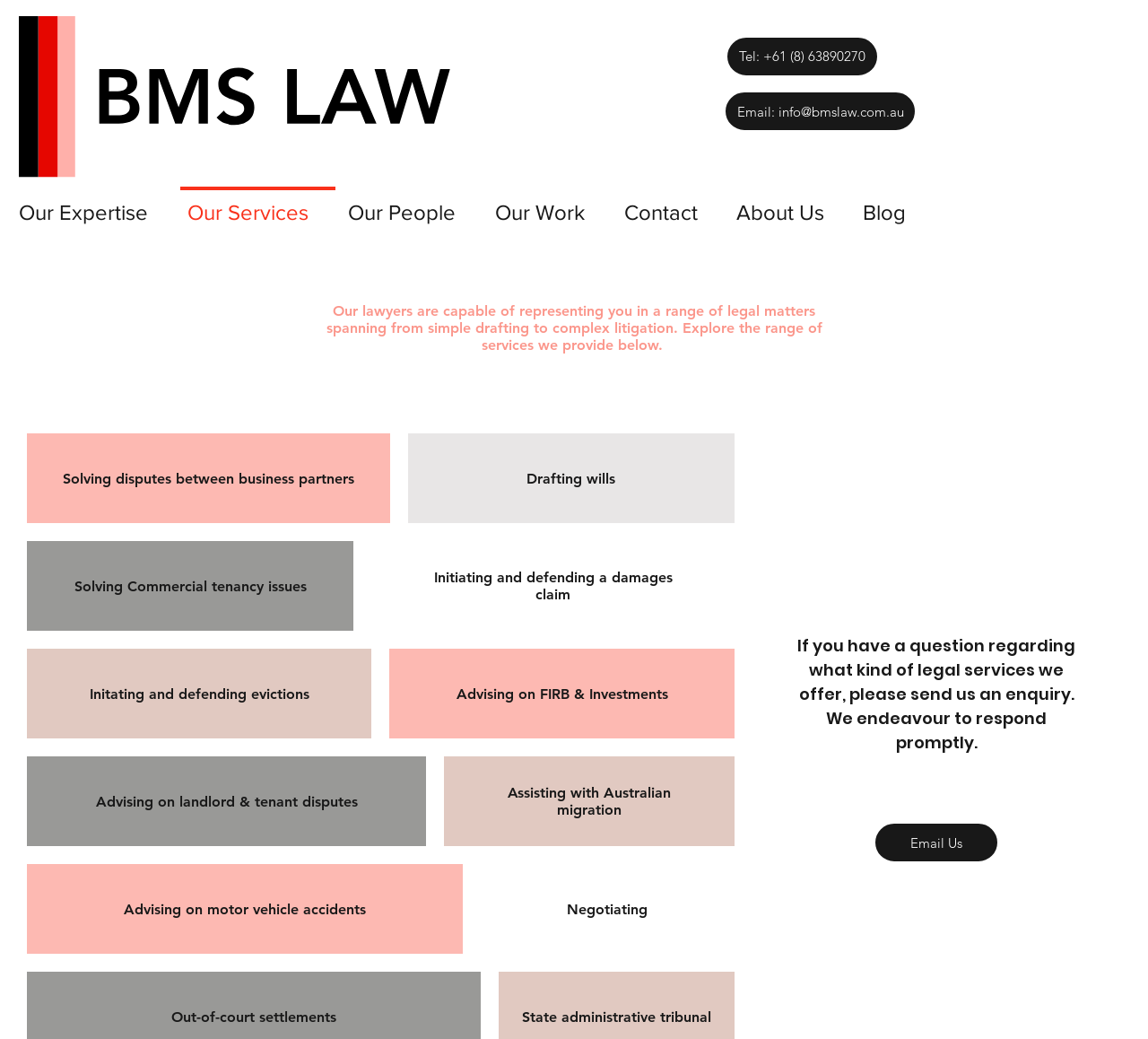Please specify the bounding box coordinates of the element that should be clicked to execute the given instruction: 'Go to Research and Policy'. Ensure the coordinates are four float numbers between 0 and 1, expressed as [left, top, right, bottom].

None